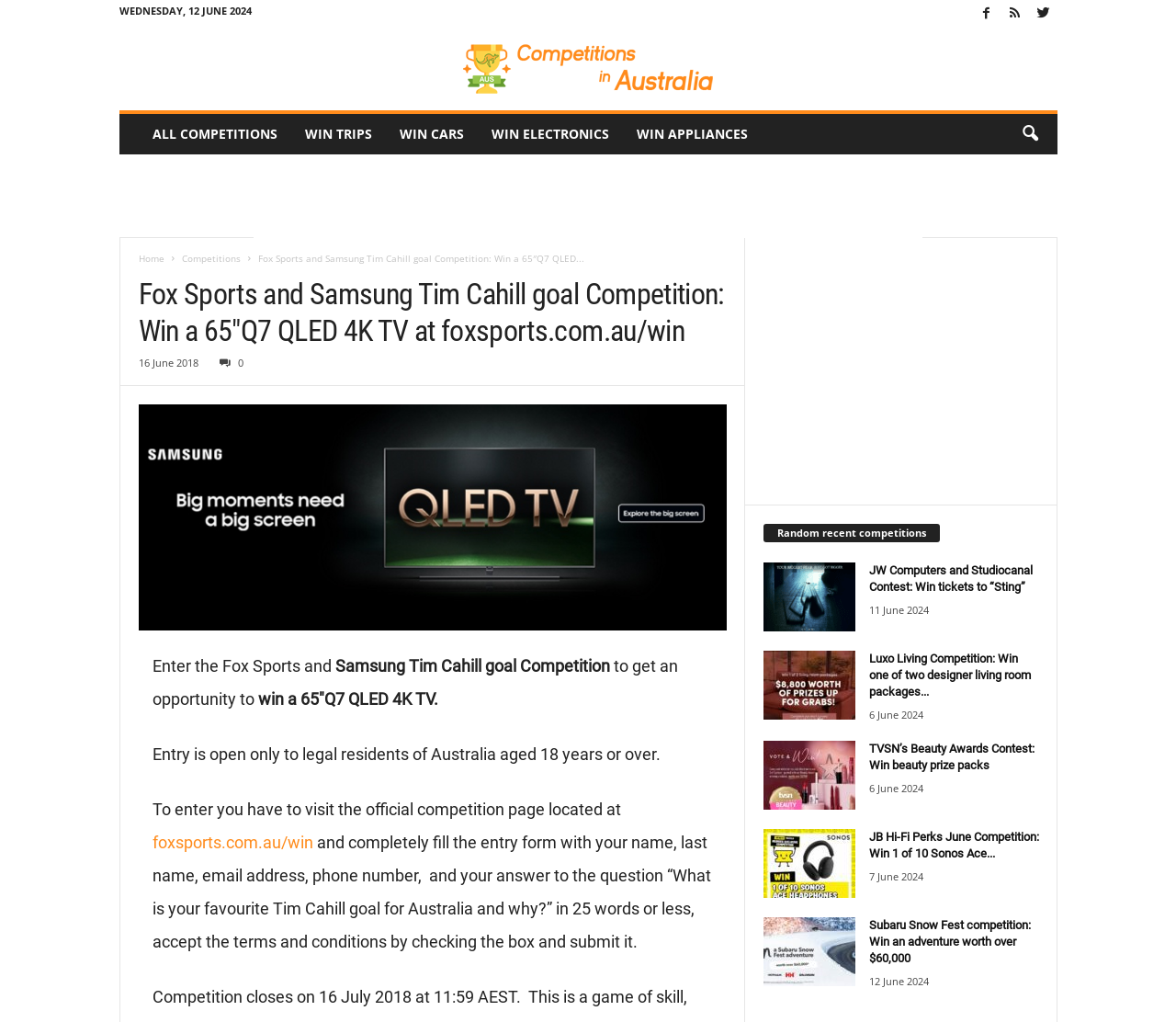What is the question that needs to be answered to enter the competition?
Please answer the question with as much detail and depth as you can.

To enter the competition, one needs to answer the question 'What is your favourite Tim Cahill goal for Australia and why?' in 25 words or less, as stated in the static text element 'and your answer to the question “What is your favourite Tim Cahill goal for Australia and why?” in 25 words or less'.